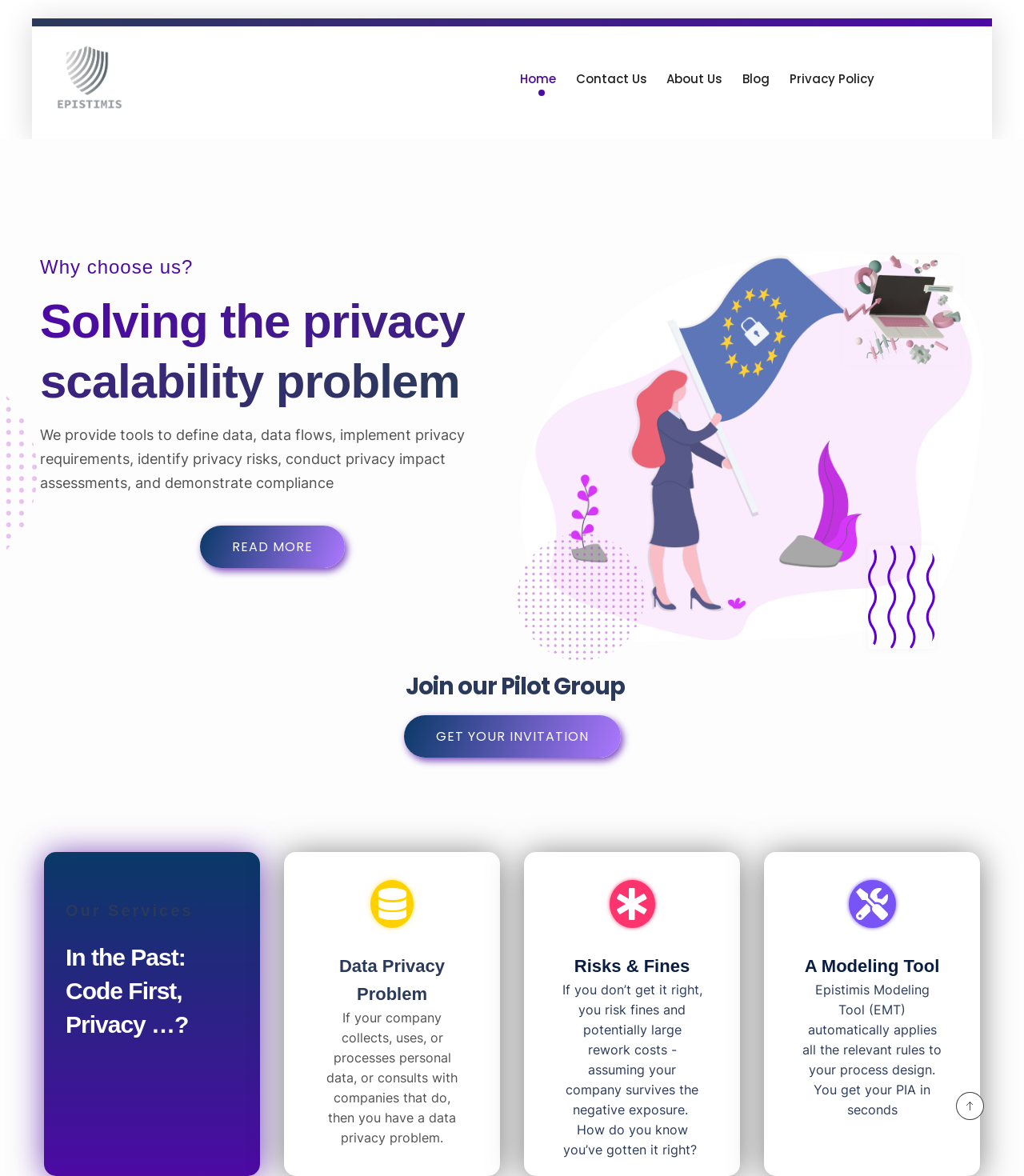Find the bounding box coordinates for the element that must be clicked to complete the instruction: "Explore the 'Blog'". The coordinates should be four float numbers between 0 and 1, indicated as [left, top, right, bottom].

[0.71, 0.059, 0.756, 0.075]